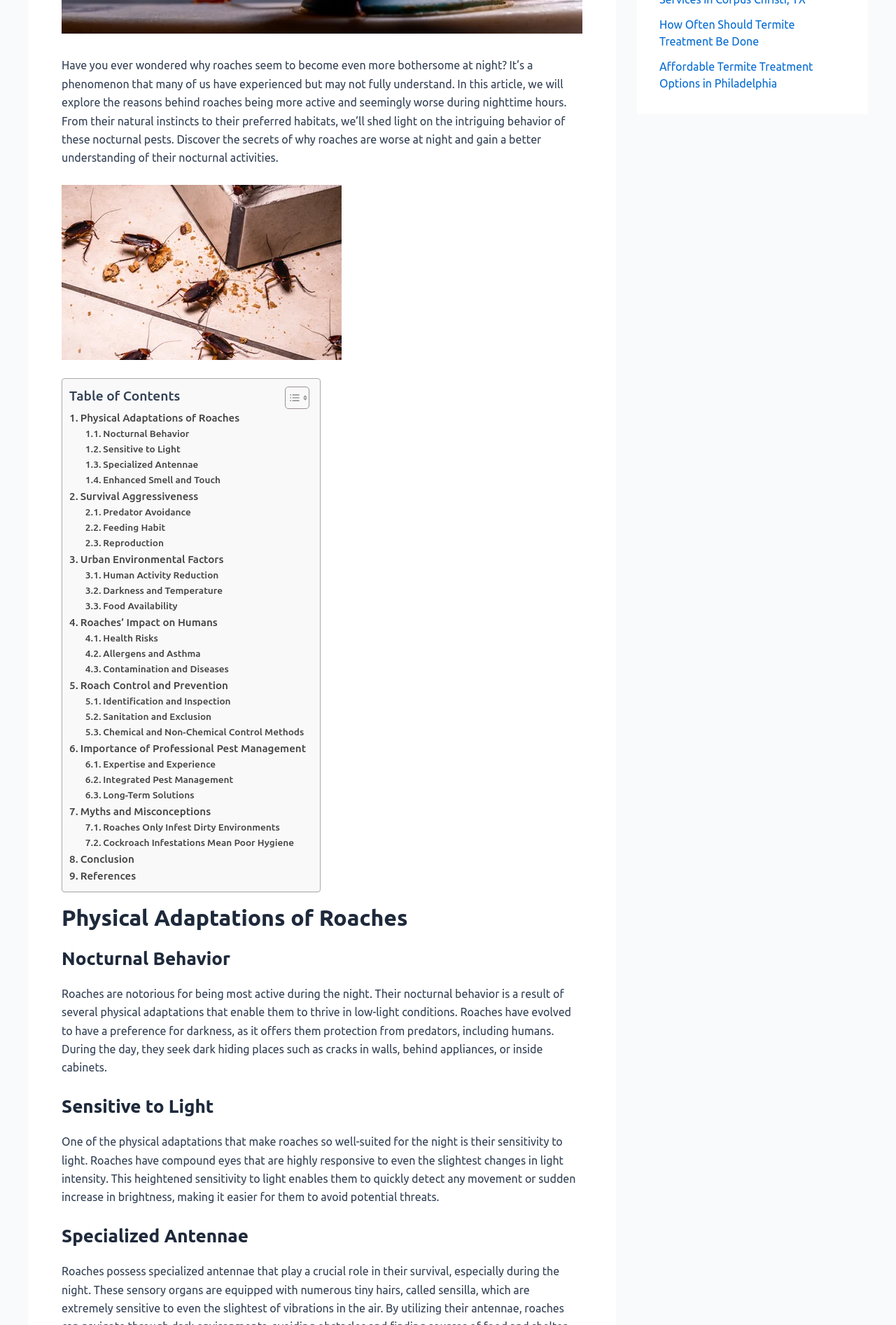Find and provide the bounding box coordinates for the UI element described with: "Contamination and Diseases".

[0.095, 0.499, 0.255, 0.511]